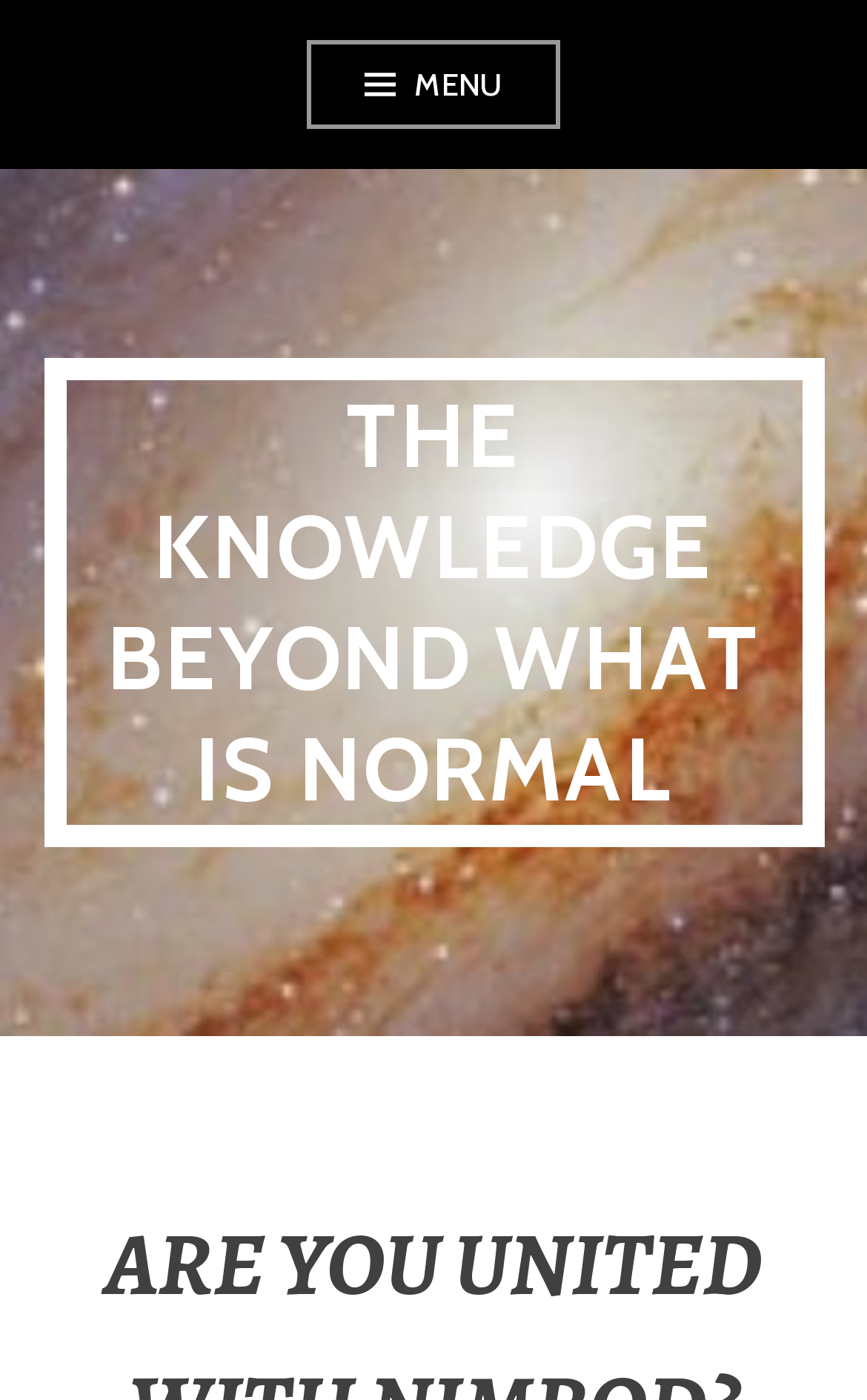Extract the main title from the webpage and generate its text.

THE KNOWLEDGE BEYOND WHAT IS NORMAL